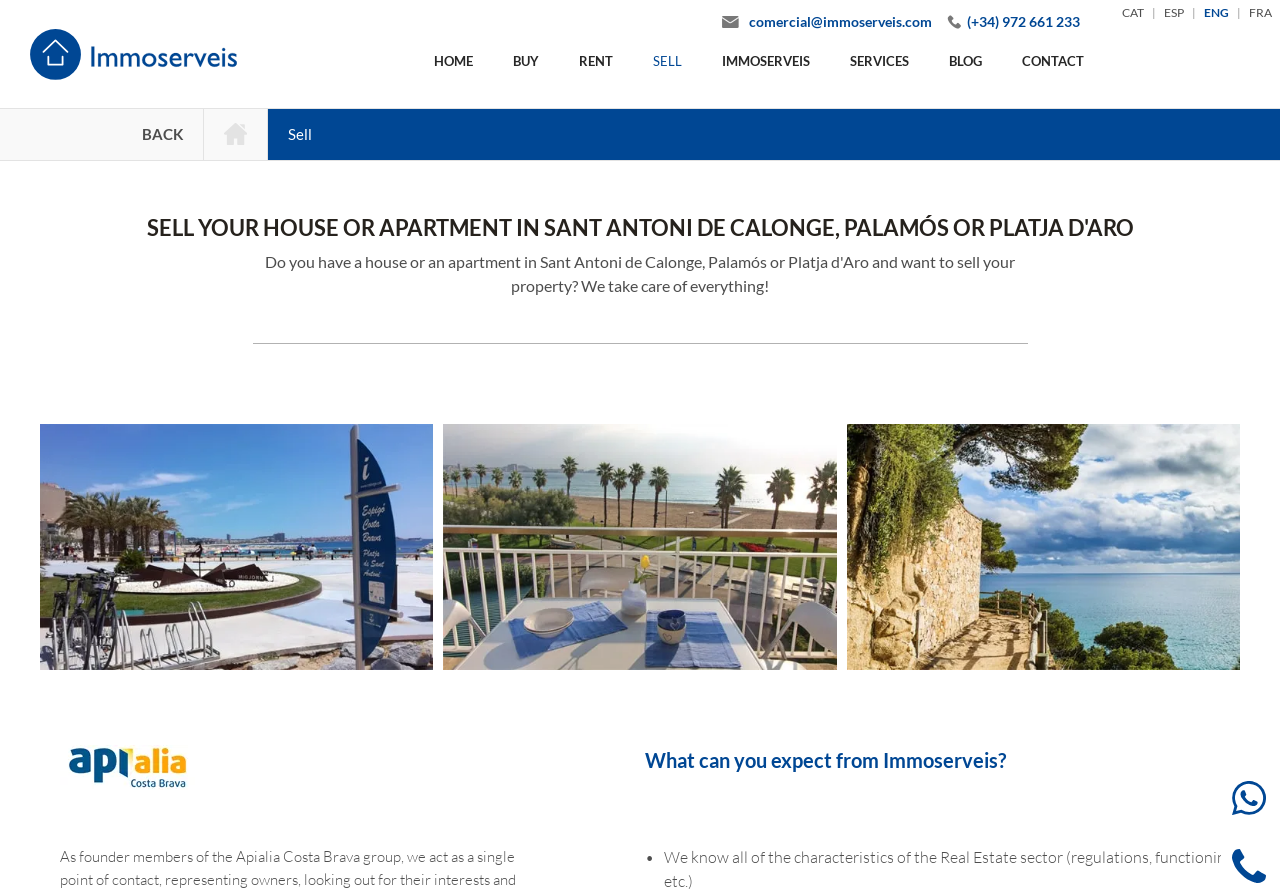Respond concisely with one word or phrase to the following query:
What is the main purpose of this webpage?

Sell property